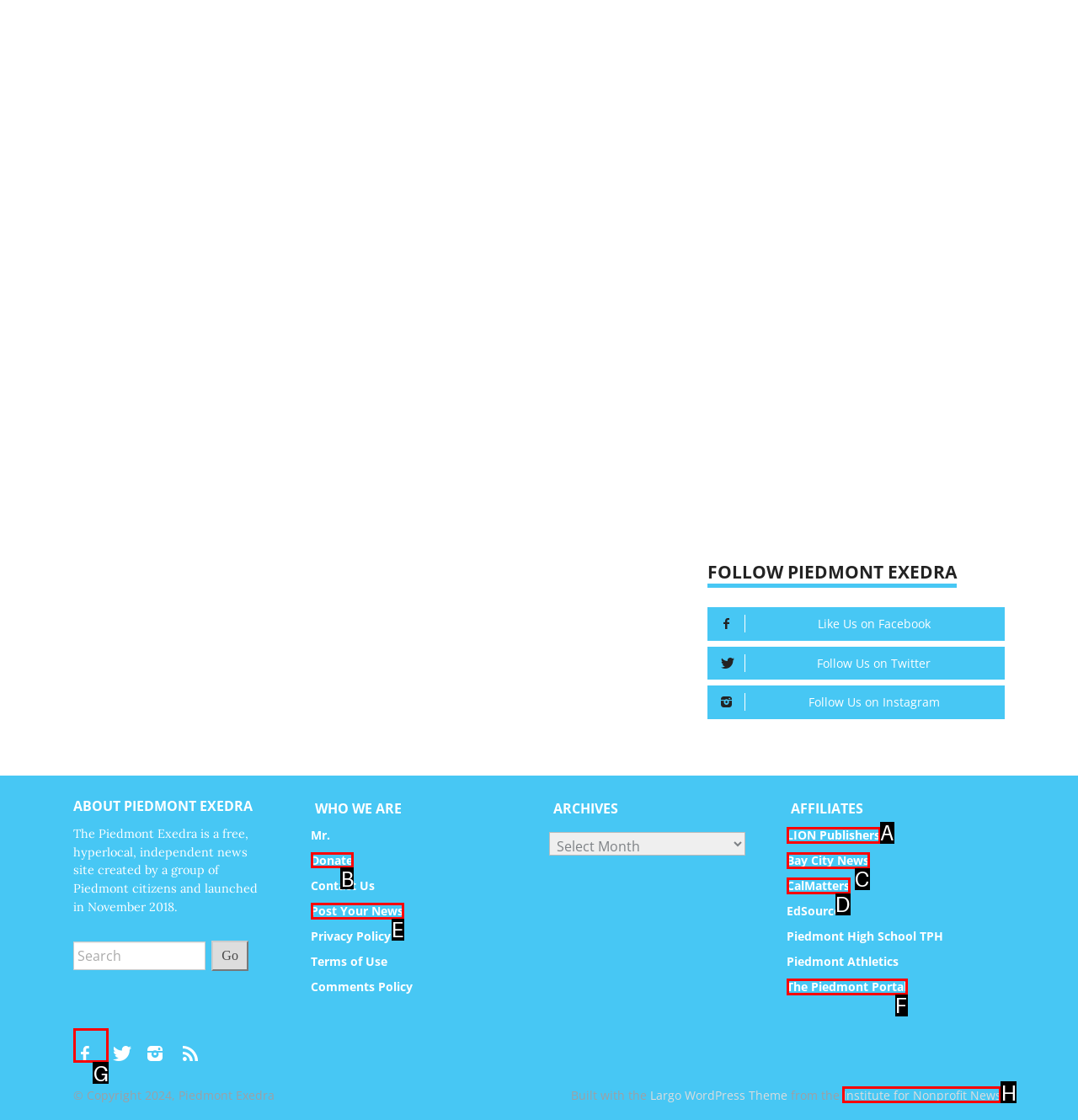Select the correct UI element to click for this task: Read the article 'The fate of online entertainment advertising: SMM panels | gotosmmpanel'.
Answer using the letter from the provided options.

None